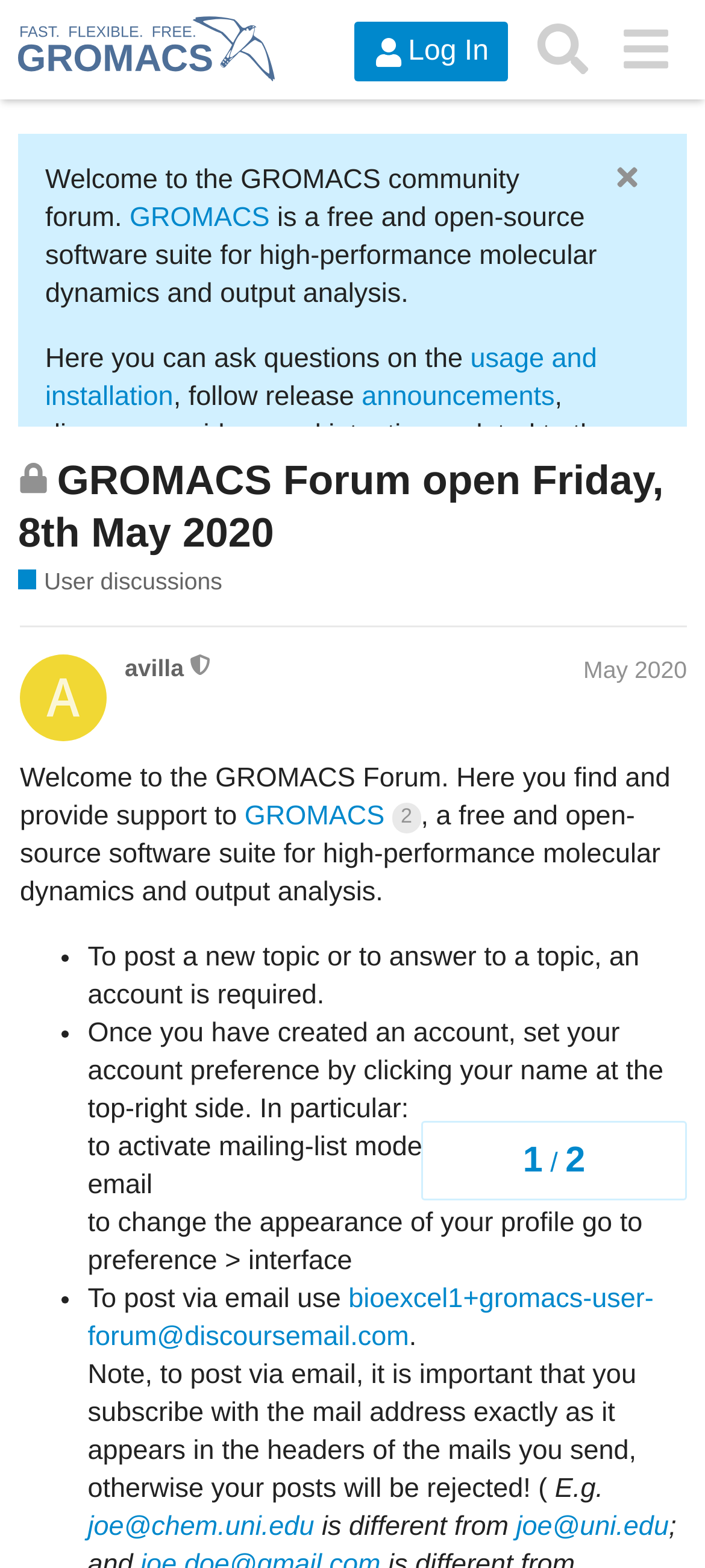Please answer the following question using a single word or phrase: 
What is the name of the software suite discussed in the forum?

GROMACS